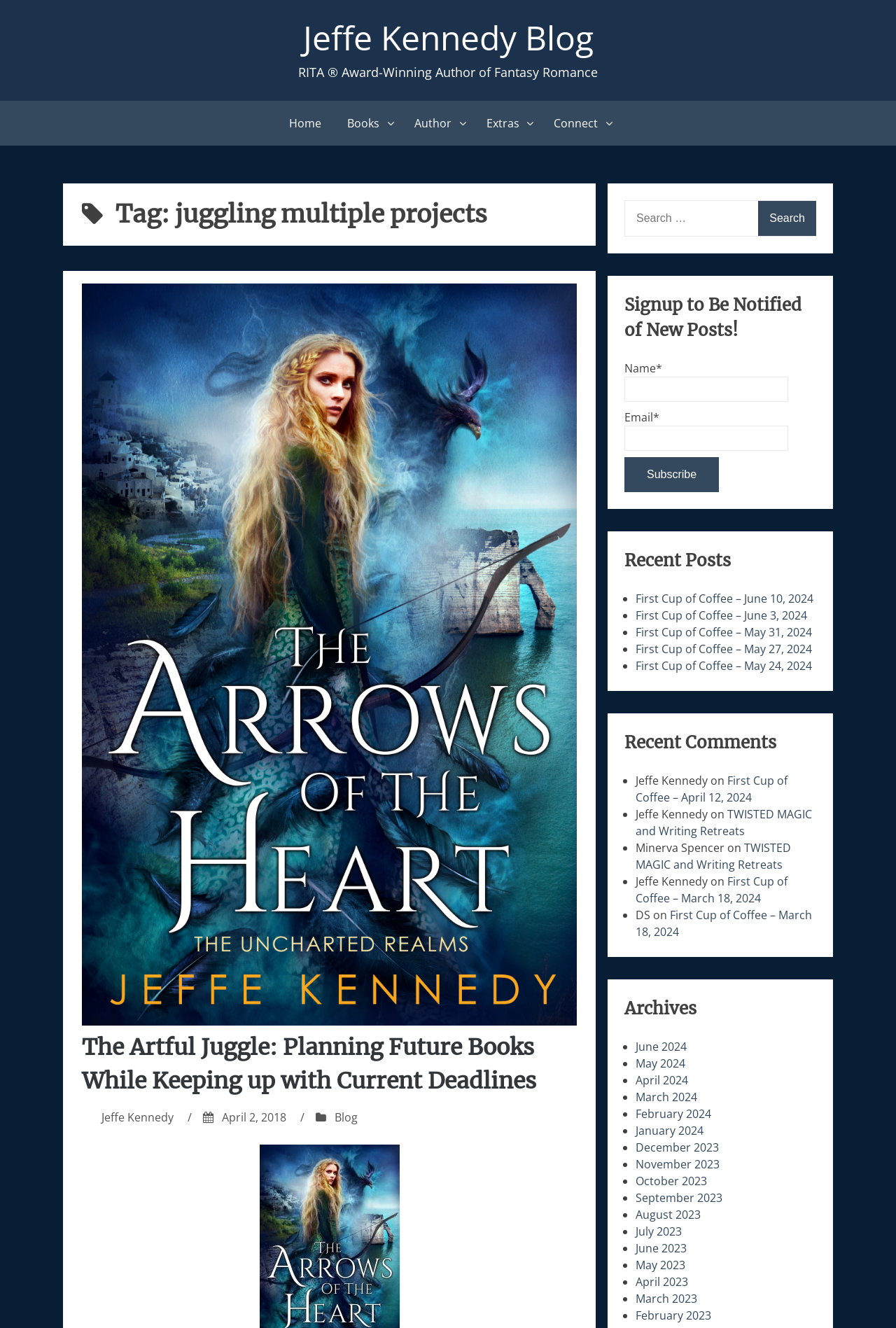What is the purpose of the search box?
Please interpret the details in the image and answer the question thoroughly.

The search box is located in the top right section of the webpage, and its purpose is to allow users to search for specific content within the blog.